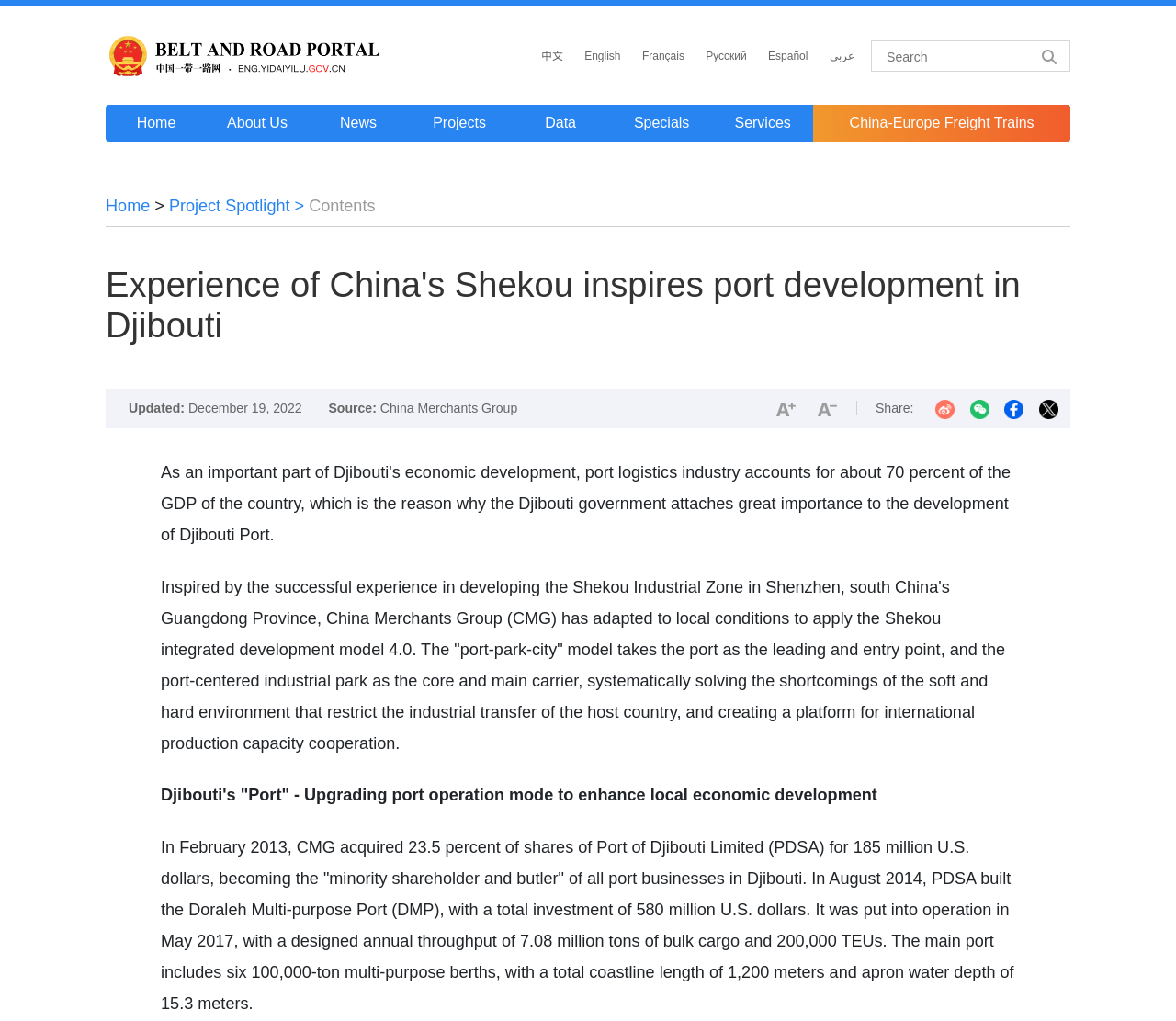Could you highlight the region that needs to be clicked to execute the instruction: "Switch to English"?

[0.497, 0.046, 0.528, 0.063]